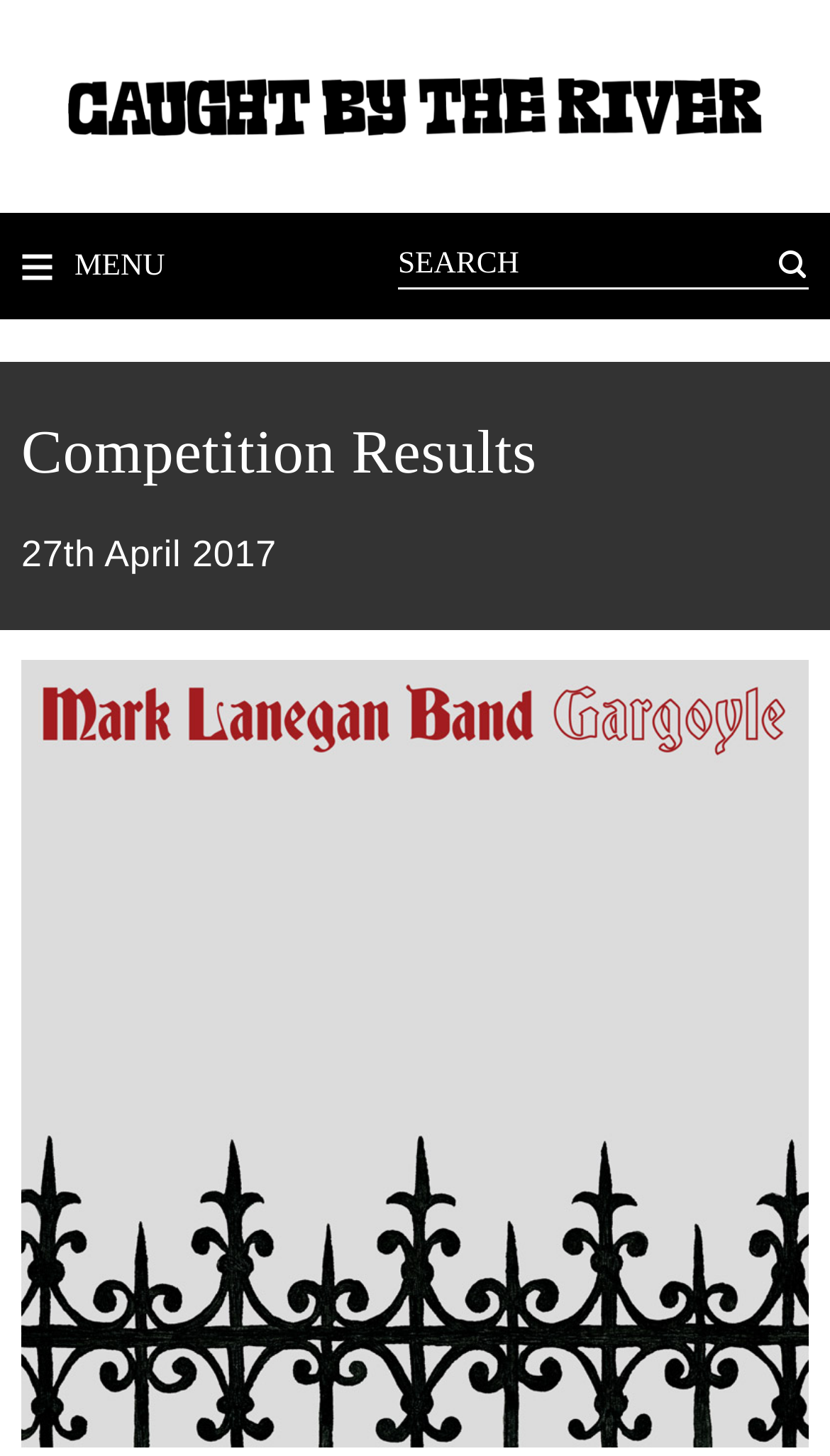Using the details from the image, please elaborate on the following question: What is the purpose of the button with the magnifying glass icon?

I inferred the purpose of the button by its icon, which is a magnifying glass, commonly used to represent search functionality, and its proximity to the search box.